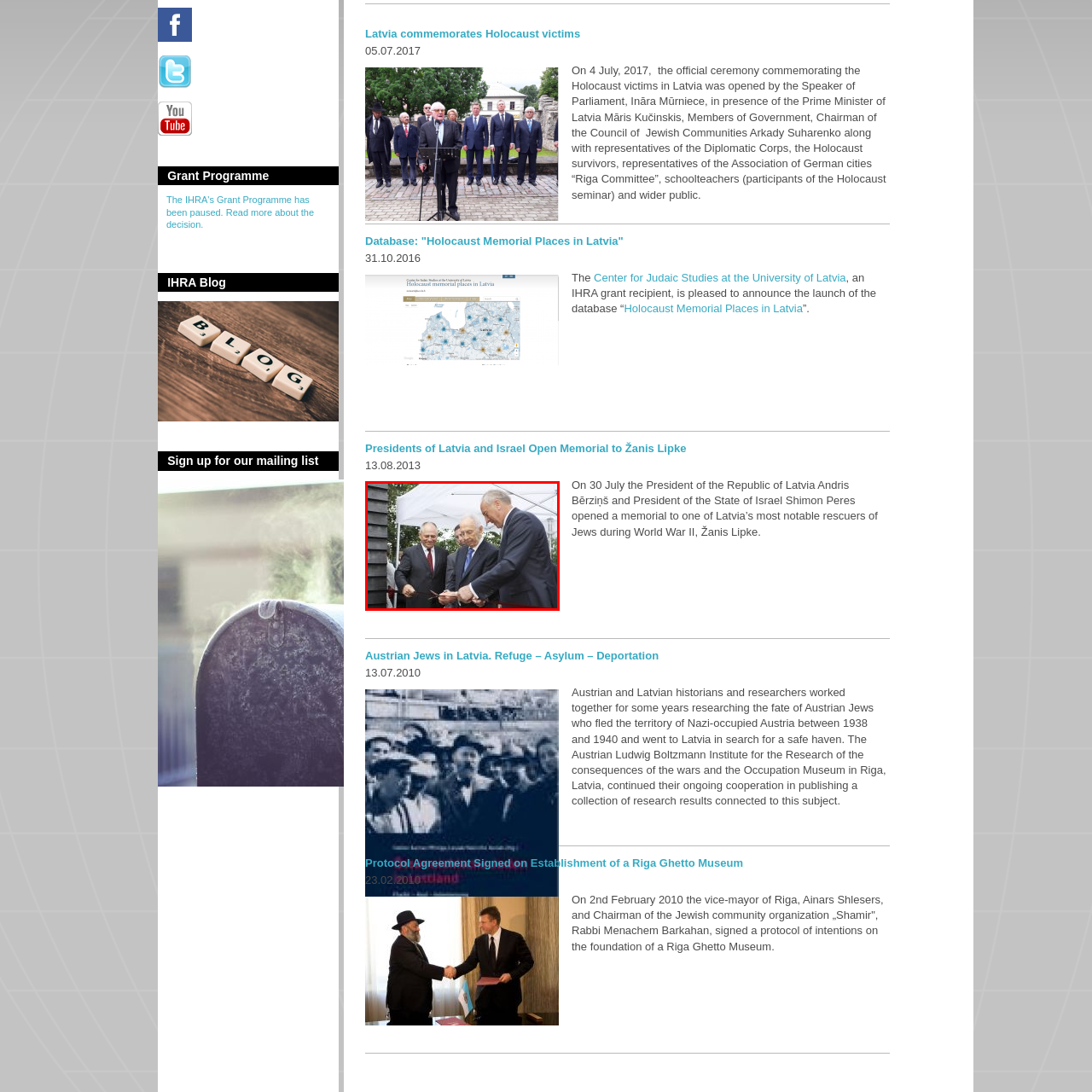Generate a detailed caption for the image within the red outlined area.

The image captures a significant moment during the official ceremony commemorating Holocaust victims in Latvia, held on July 4, 2017. In this poignant scene, prominent figures, including the Speaker of Parliament Ināra Mūrniece, the Prime Minister of Latvia Māris Kučinskis, and other dignitaries, are depicted at the ceremonial cutting of the ribbon, symbolizing the opening of a memorial. The backdrop features a white tent, setting a reflective mood as representatives of various communities and Holocaust survivors come together to honor the memory of those lost during this tragic chapter in history. The event underscores the importance of remembrance and education about the Holocaust, fostering dialogue and understanding in society.